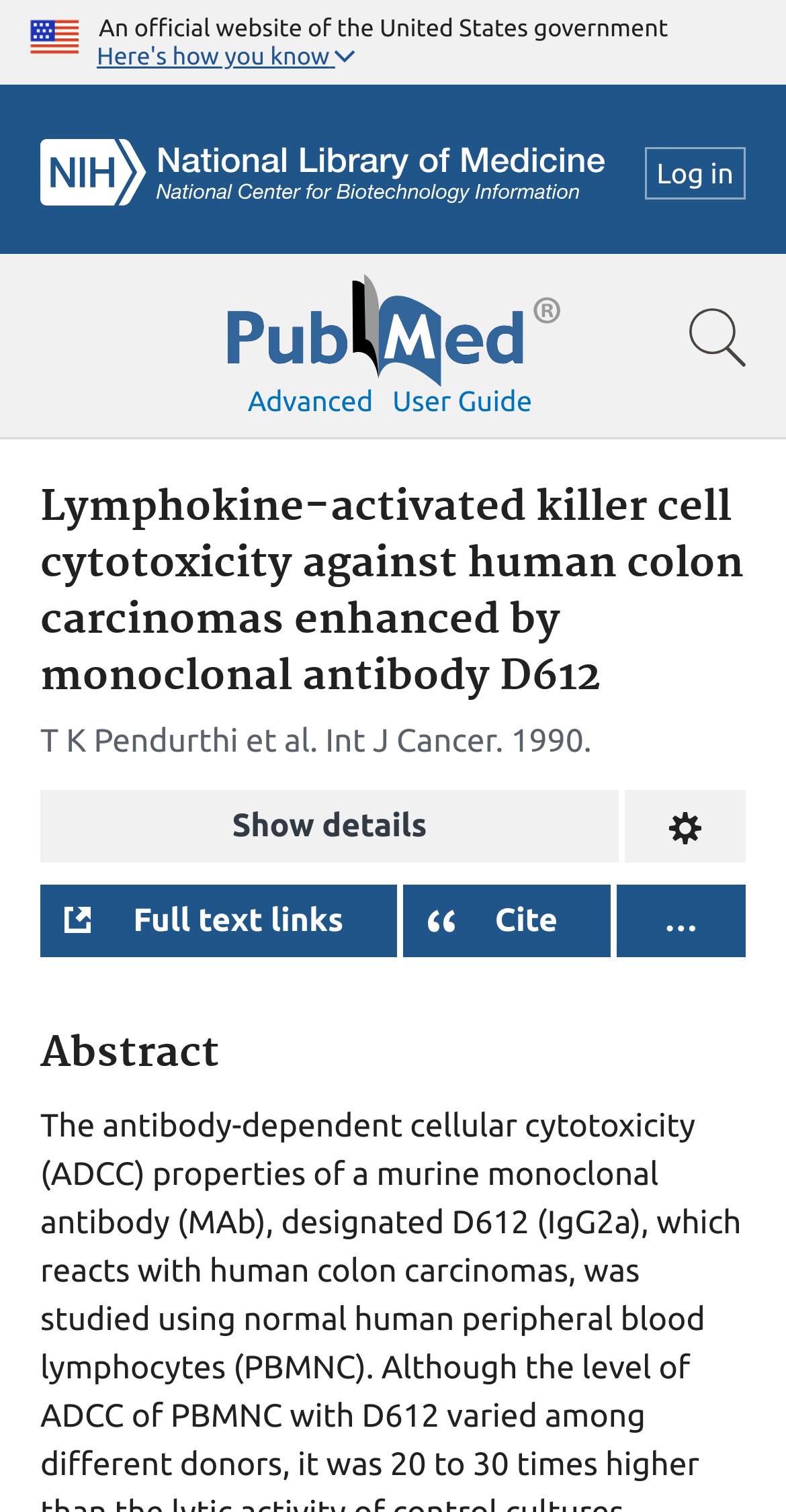Can you find the bounding box coordinates for the element that needs to be clicked to execute this instruction: "Show the advanced search options"? The coordinates should be given as four float numbers between 0 and 1, i.e., [left, top, right, bottom].

[0.315, 0.255, 0.475, 0.276]